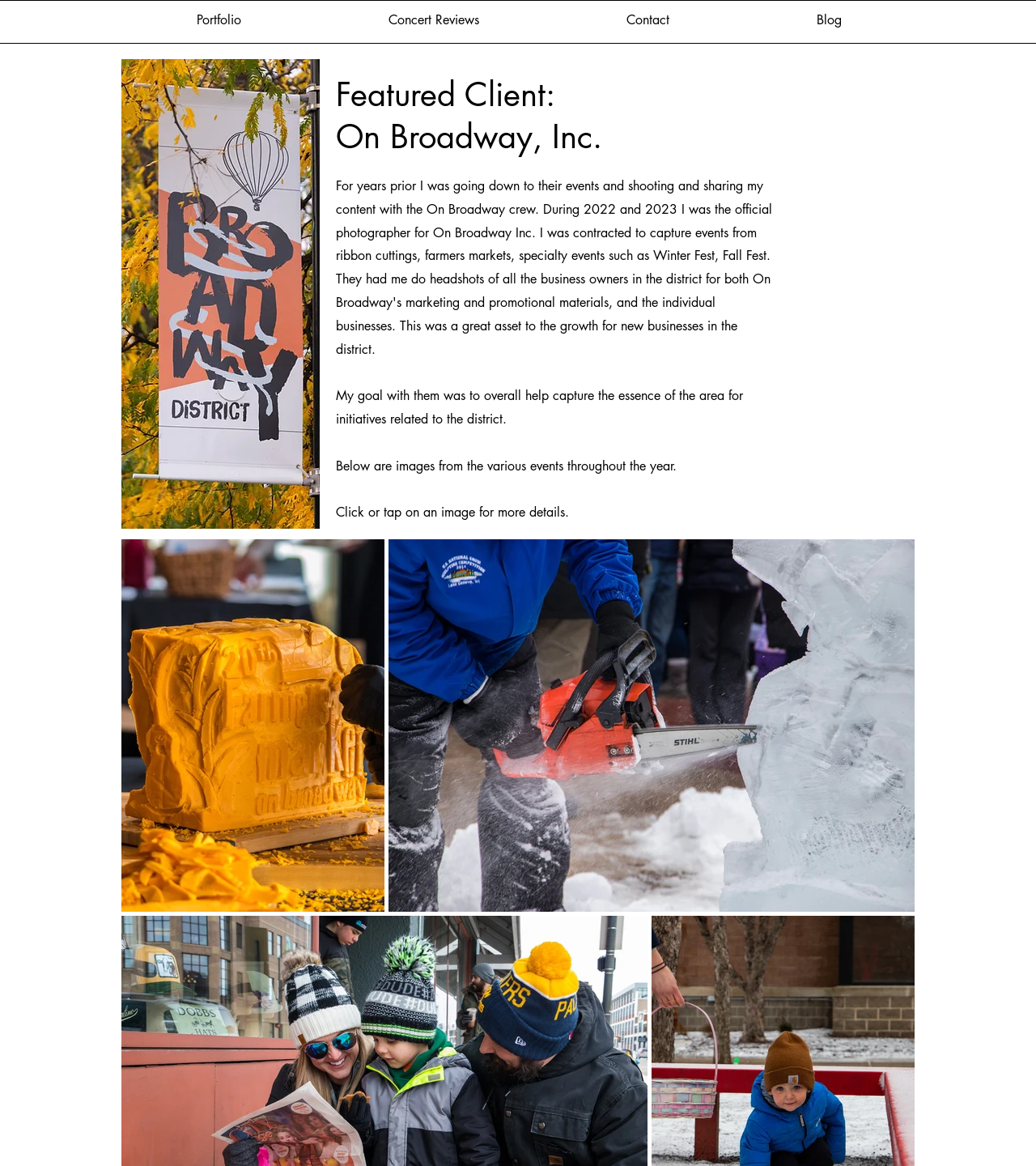Bounding box coordinates are specified in the format (top-left x, top-left y, bottom-right x, bottom-right y). All values are floating point numbers bounded between 0 and 1. Please provide the bounding box coordinate of the region this sentence describes: Concert Reviews

[0.312, 0.009, 0.526, 0.025]